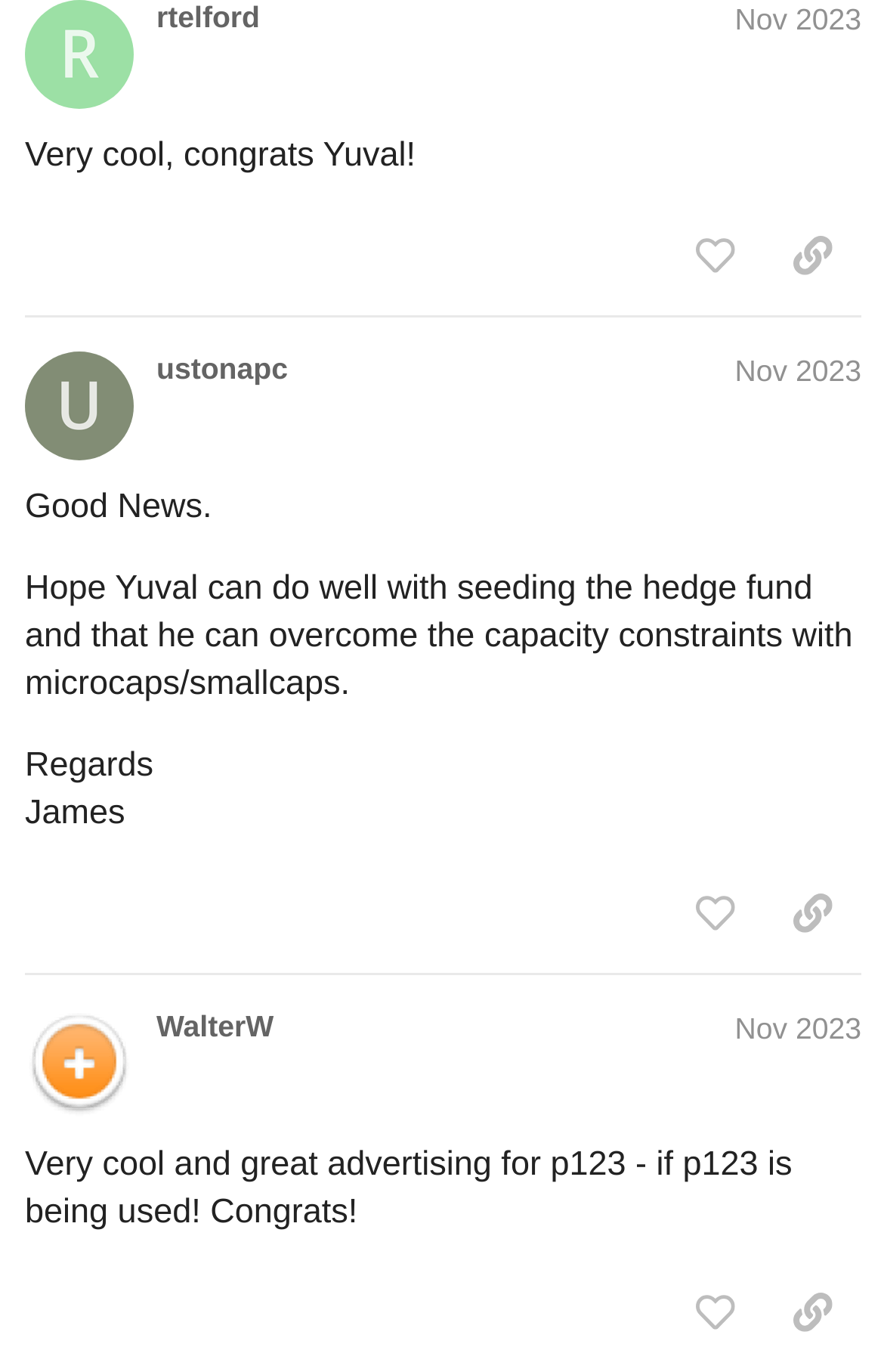From the details in the image, provide a thorough response to the question: Who is the author of the first post?

I looked at the first post region and found a heading element with the text 'ustonapc Nov 2023', which suggests that the author of the first post is ustonapc.